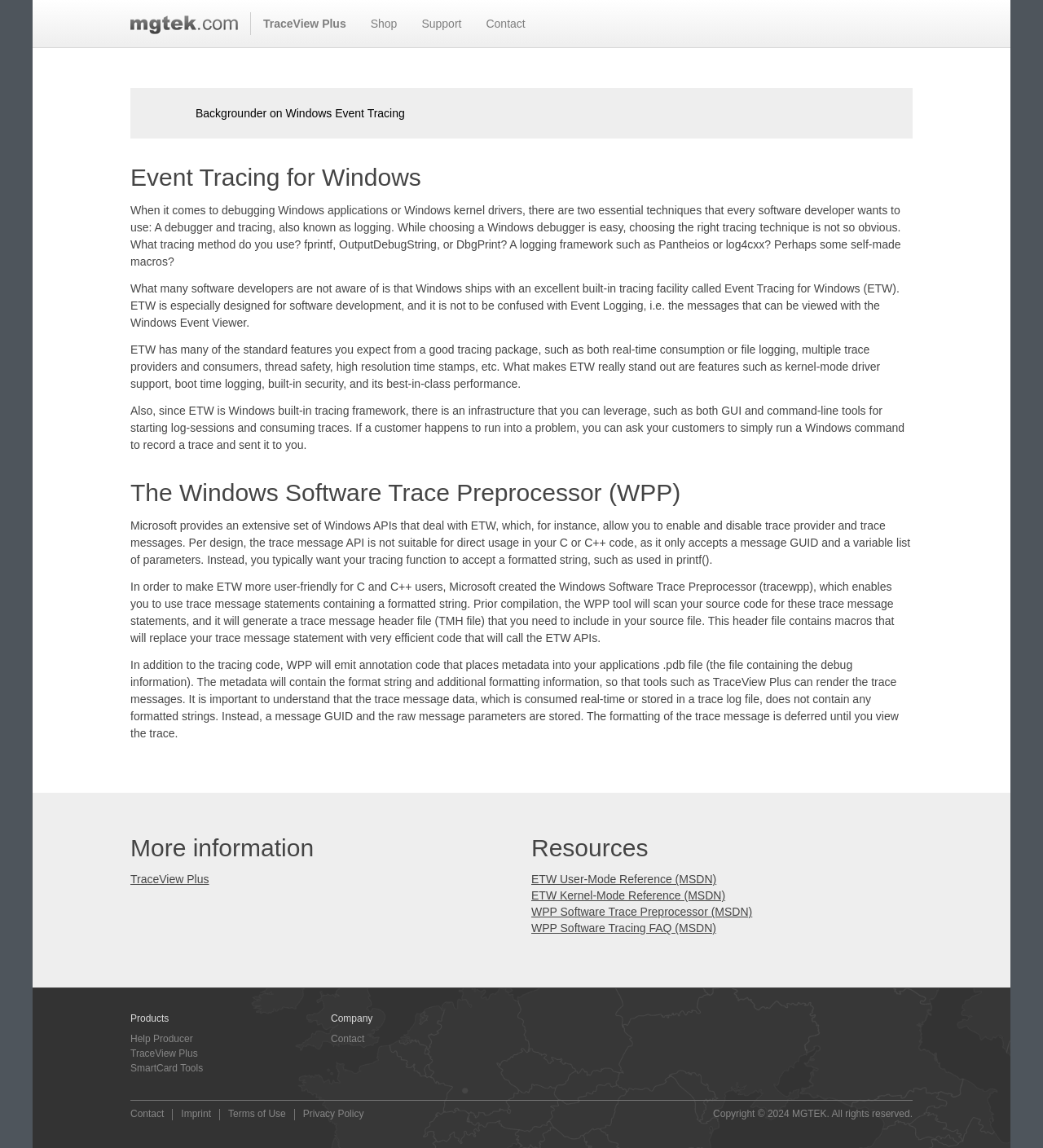Provide the bounding box coordinates of the HTML element described by the text: "TraceView Plus". The coordinates should be in the format [left, top, right, bottom] with values between 0 and 1.

[0.241, 0.0, 0.344, 0.041]